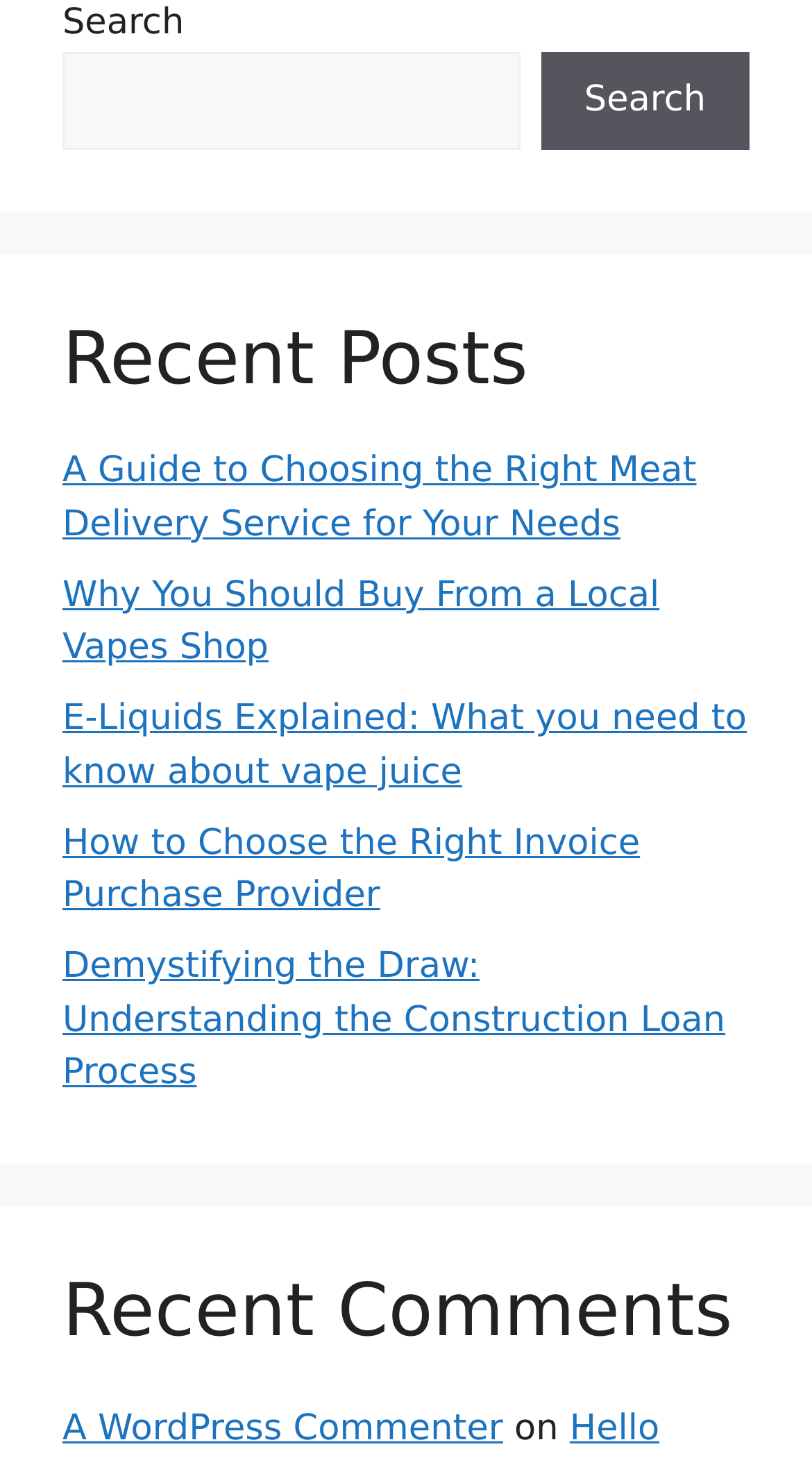Locate the bounding box coordinates of the clickable region necessary to complete the following instruction: "click on the search button". Provide the coordinates in the format of four float numbers between 0 and 1, i.e., [left, top, right, bottom].

[0.666, 0.035, 0.923, 0.102]